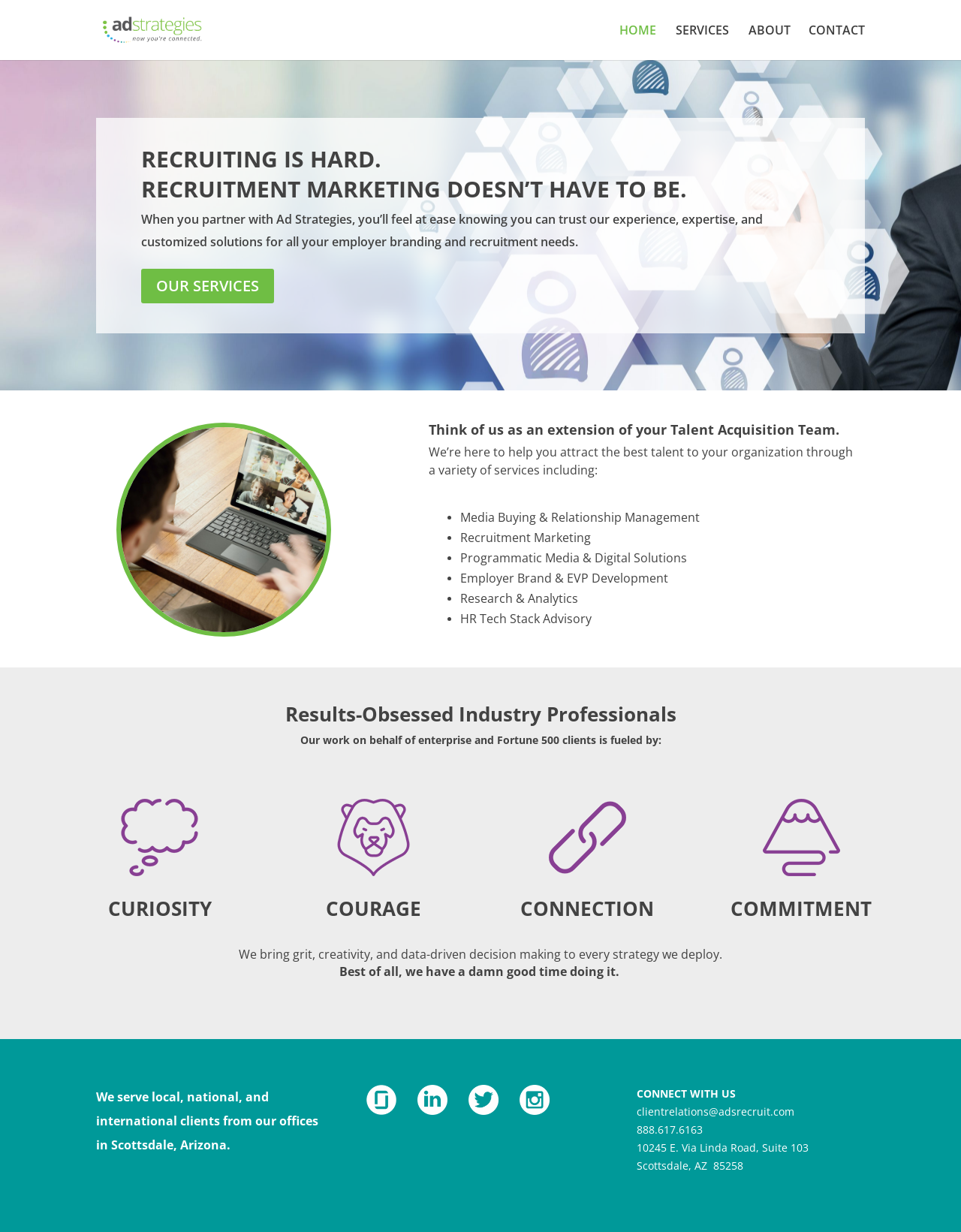Please provide a short answer using a single word or phrase for the question:
What are the core values of Ad Strategies?

Curiosity, Courage, Connection, Commitment